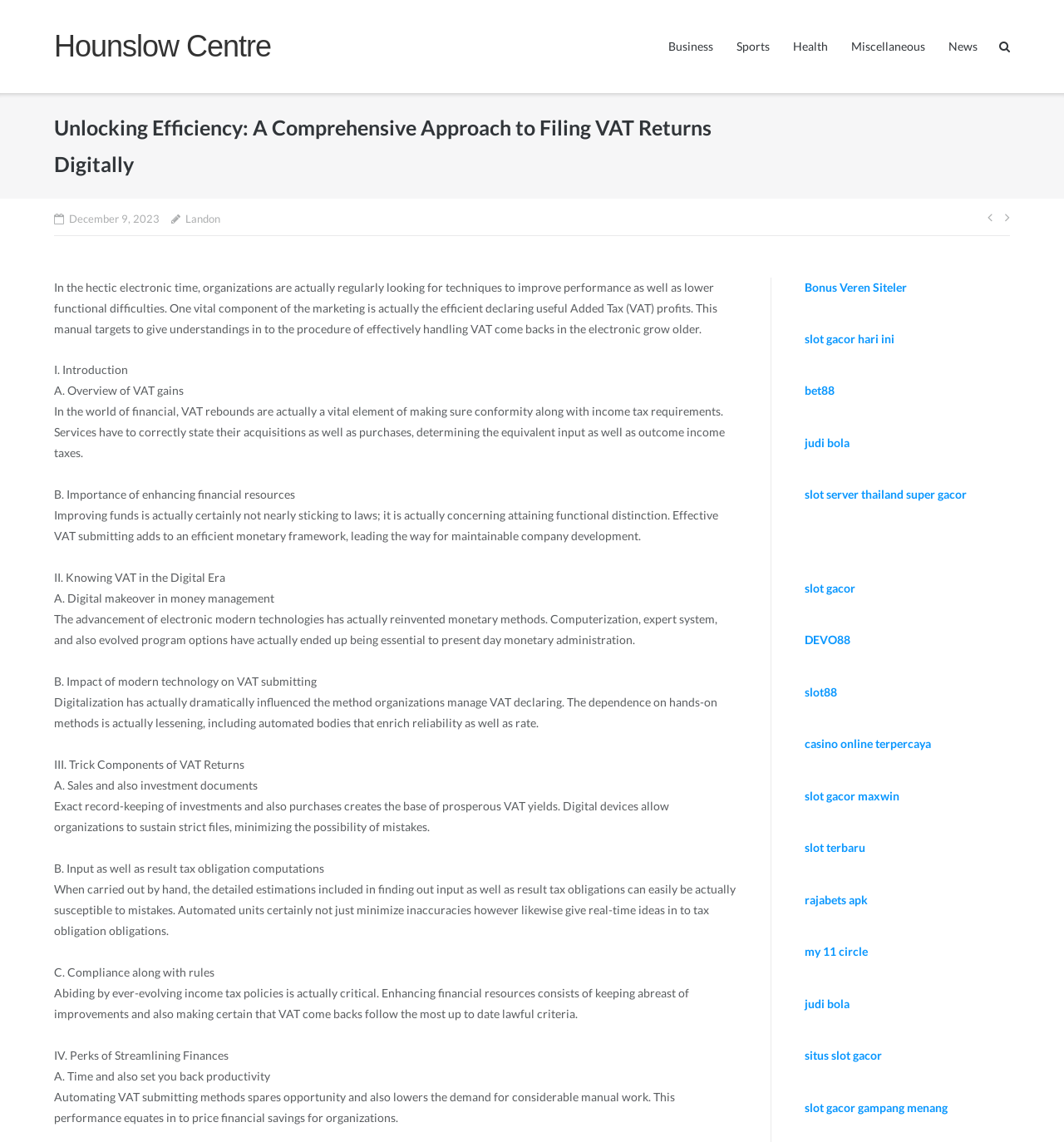How many links are there in the navigation section?
Using the image as a reference, answer with just one word or a short phrase.

3